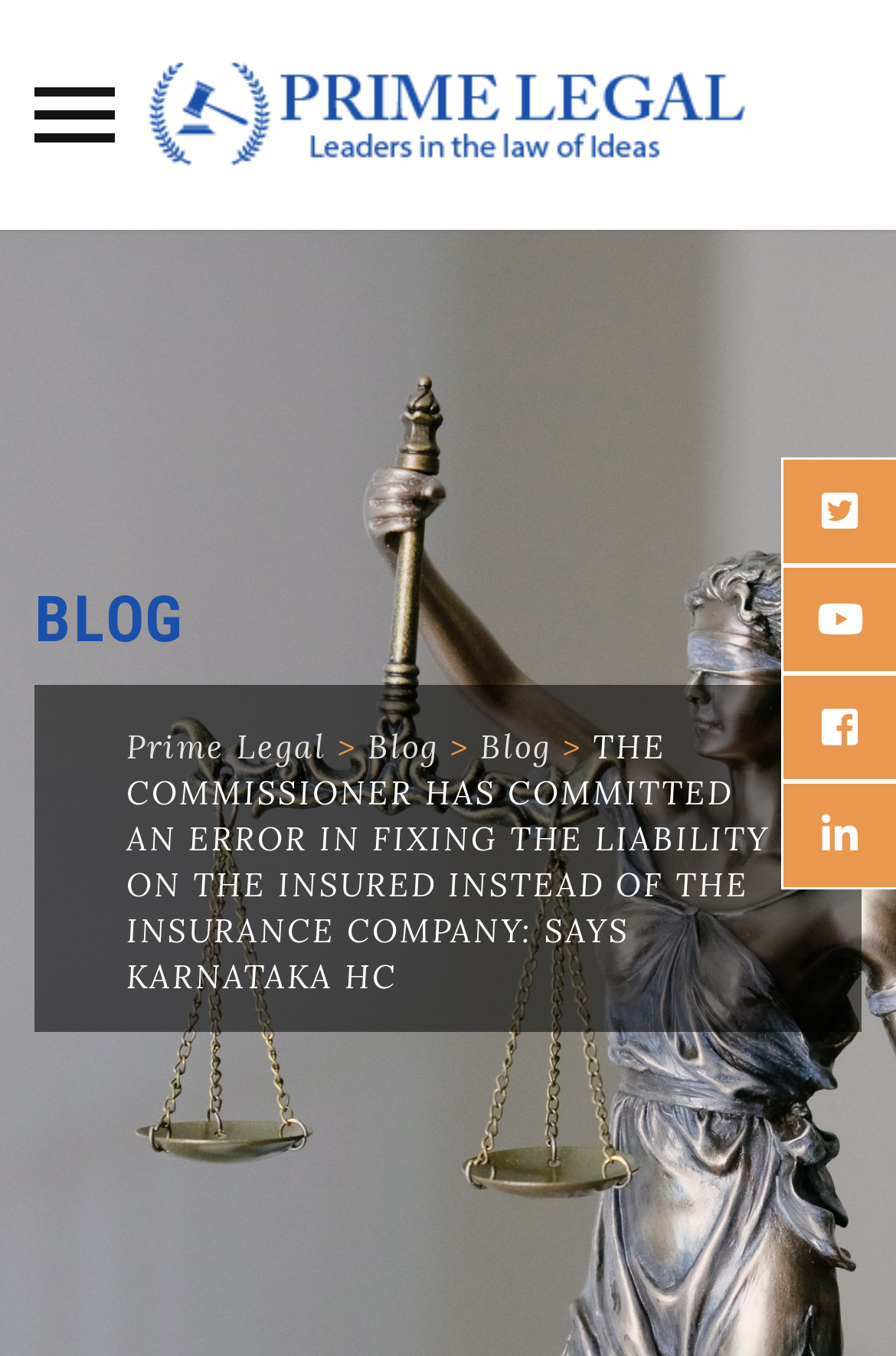Look at the image and write a detailed answer to the question: 
What is the type of content on this webpage?

I determined the type of content by examining the navigation menu and finding the link 'Blog' which suggests that the webpage is a blog post. Additionally, the layout and structure of the webpage also indicate that it is a blog post.